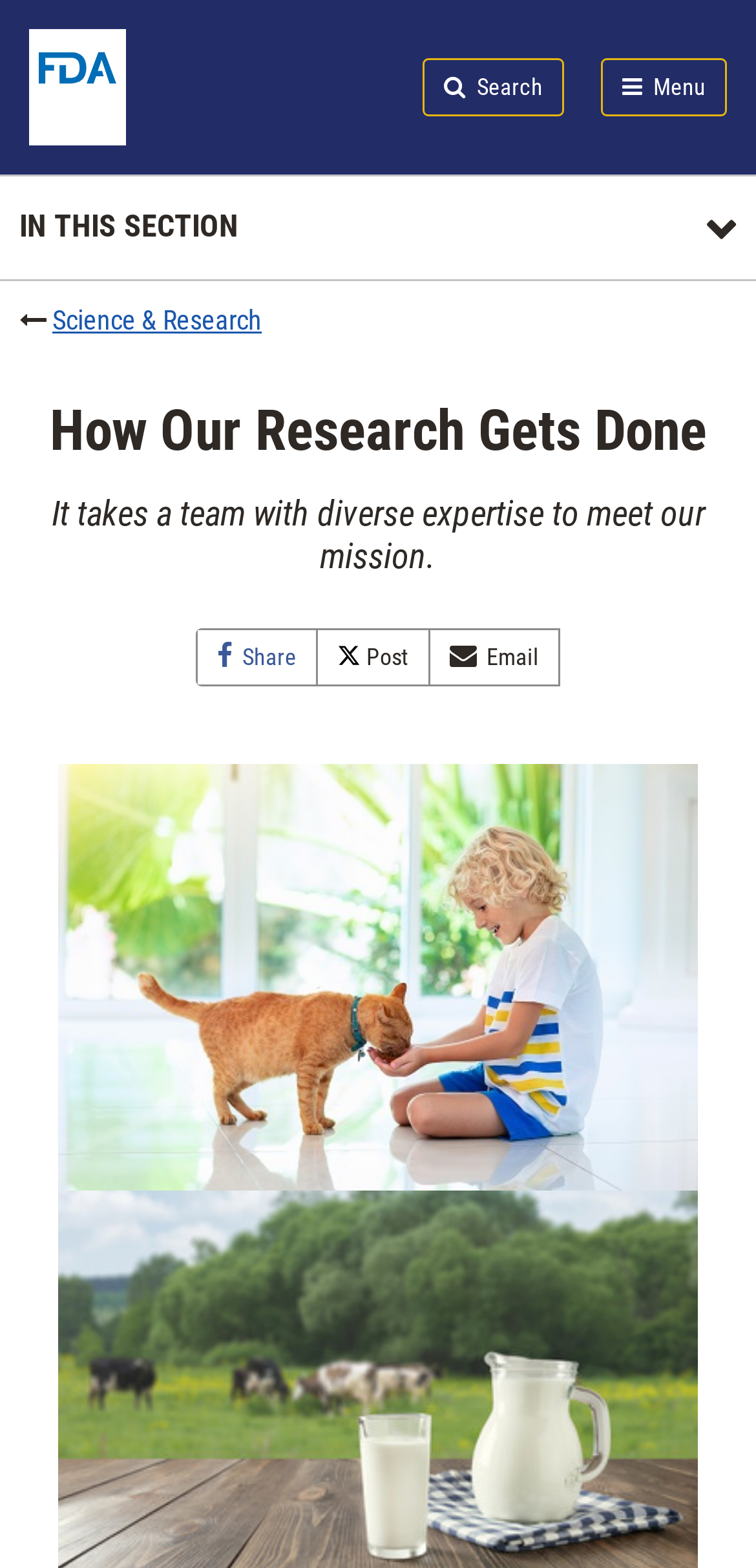What is the title of the section that describes the research process?
Analyze the image and provide a thorough answer to the question.

I looked for a heading element that describes the research process and found 'How Our Research Gets Done' which is a heading element that seems to be the title of the section.